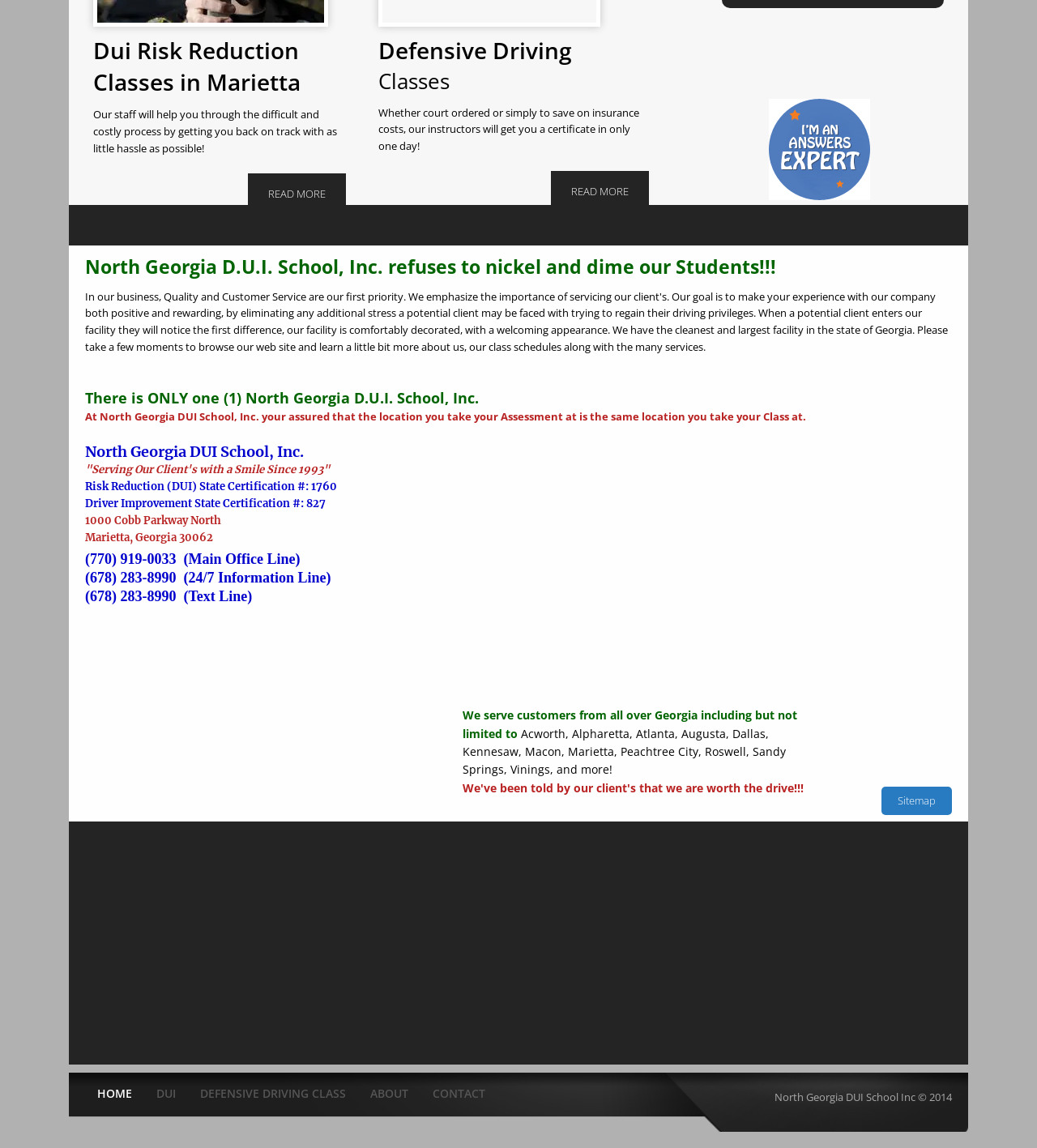Provide the bounding box for the UI element matching this description: "Sitemap".

[0.85, 0.686, 0.918, 0.71]